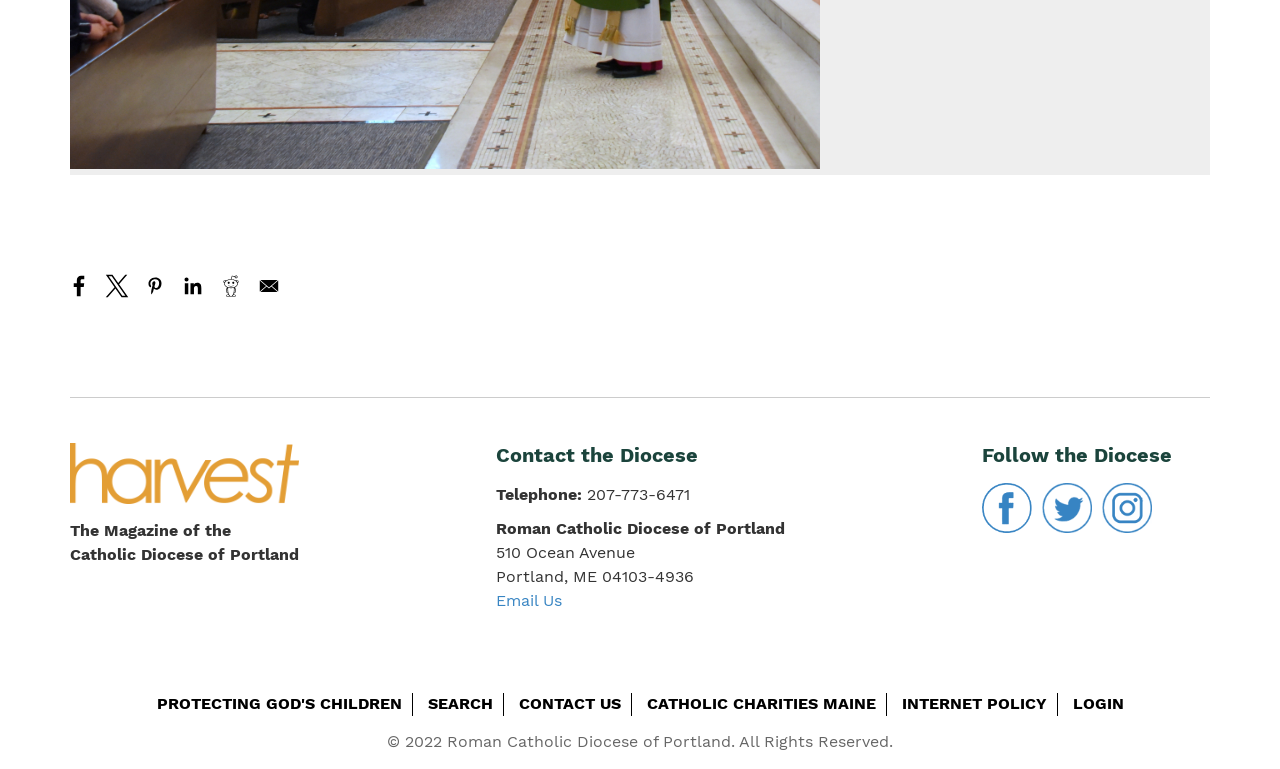What is the phone number of the diocese?
Examine the screenshot and reply with a single word or phrase.

207-773-6471